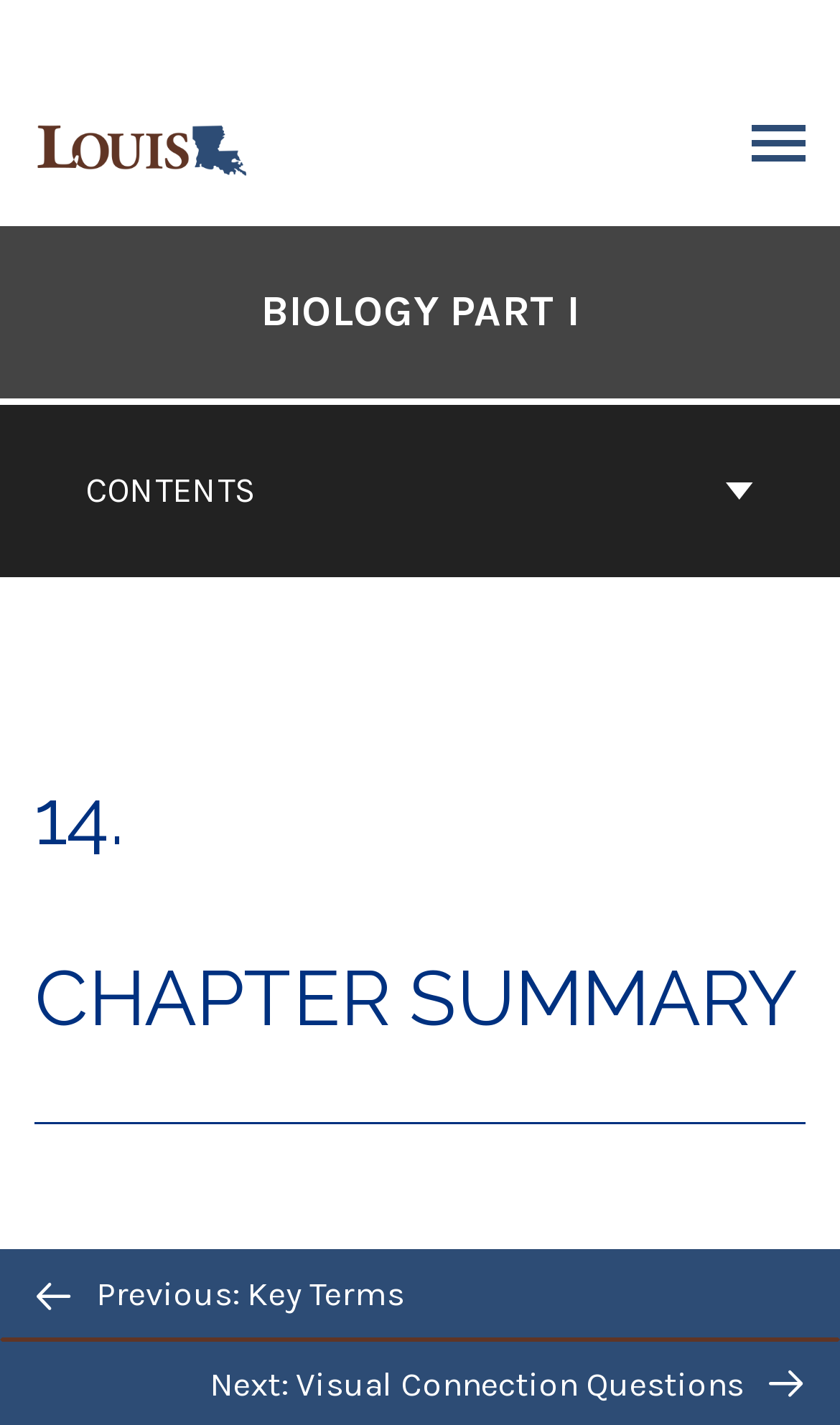What is the previous chapter about?
Please ensure your answer is as detailed and informative as possible.

The link 'Previous: Key Terms' suggests that the previous chapter is about key terms, which is likely a section that explains important vocabulary related to biology.